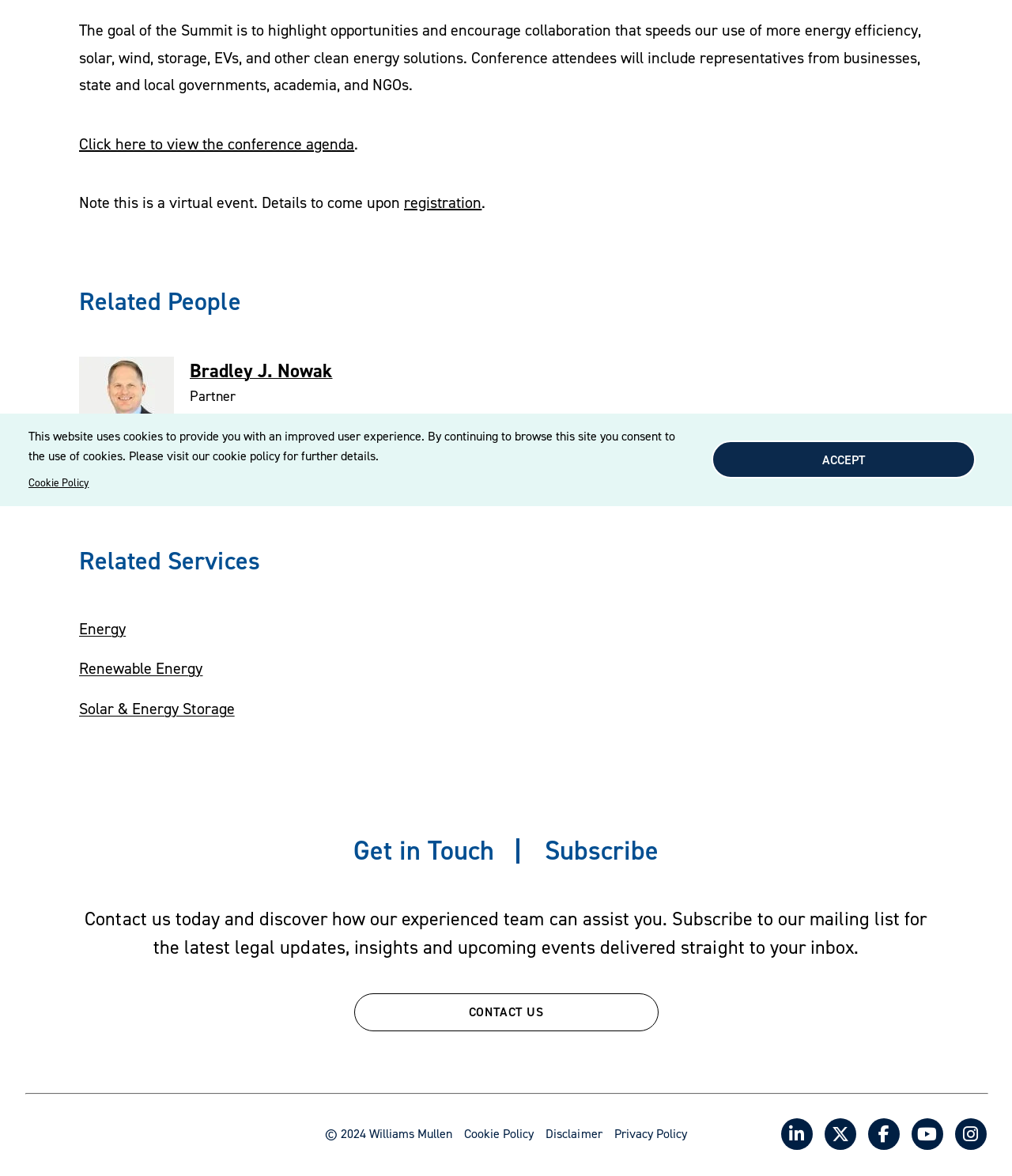Extract the bounding box coordinates of the UI element described: "Solar & Energy Storage". Provide the coordinates in the format [left, top, right, bottom] with values ranging from 0 to 1.

[0.078, 0.594, 0.232, 0.611]